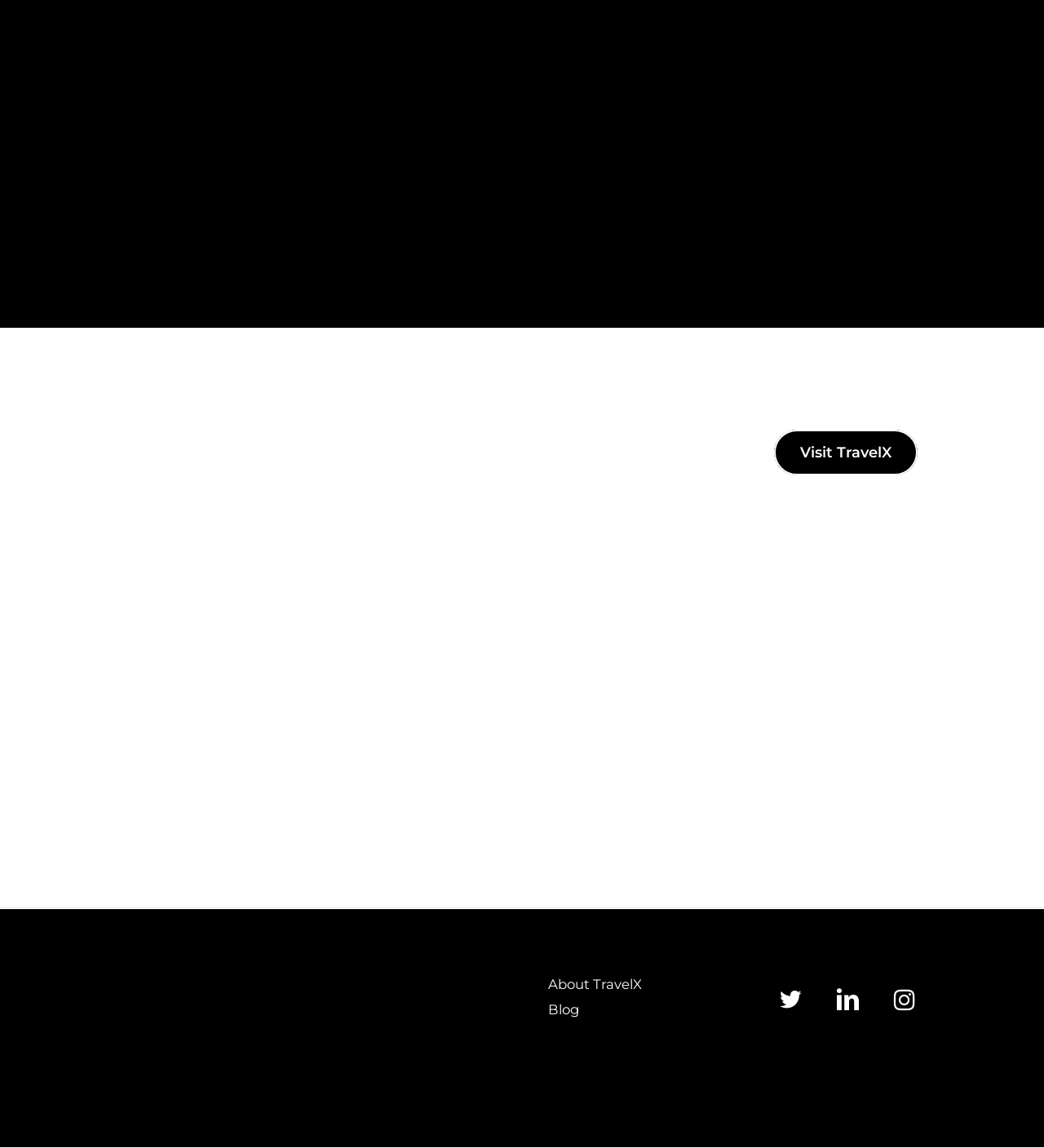Give a one-word or phrase response to the following question: What is the theme of the website?

Reimagining travel